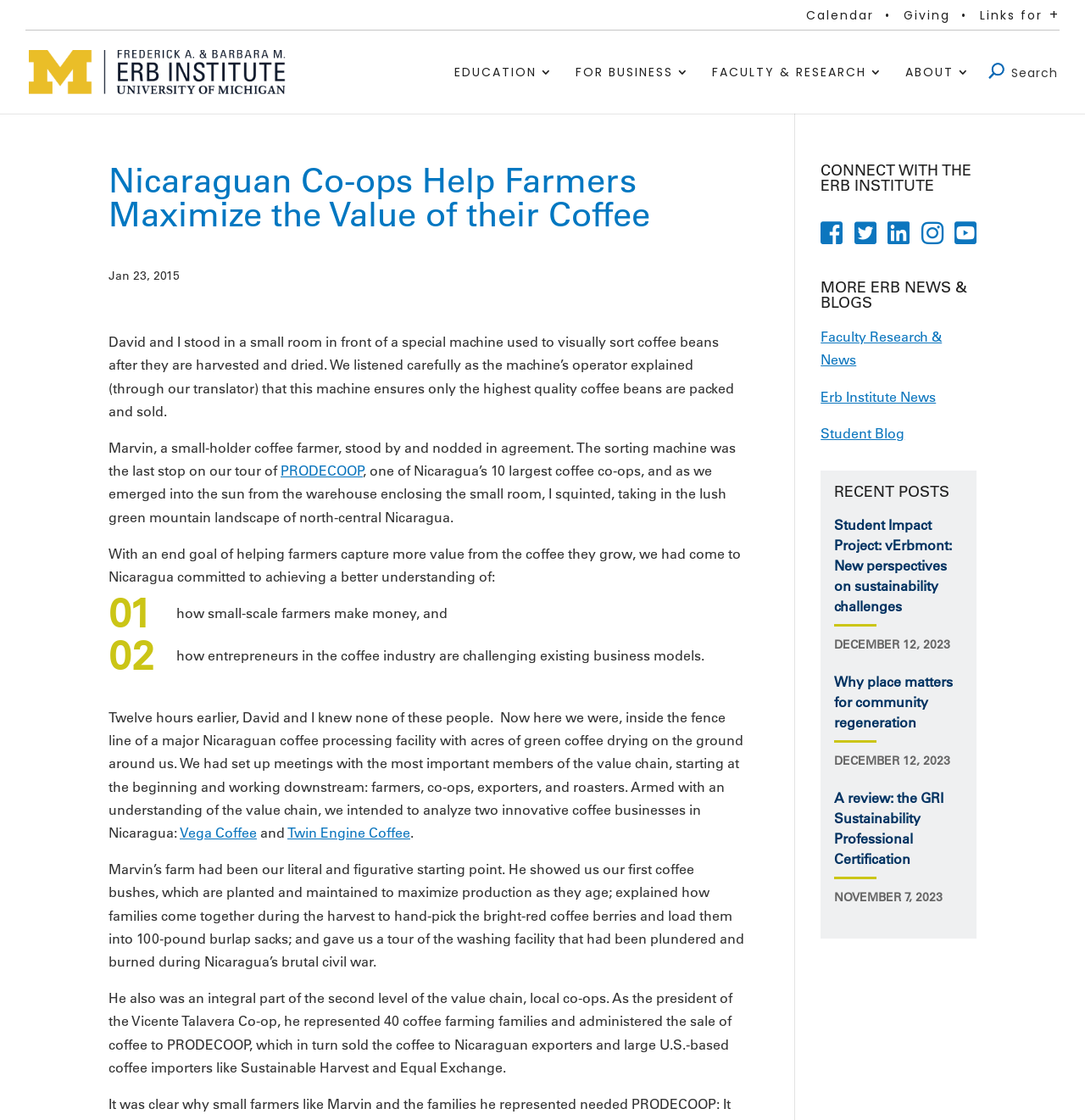Can you specify the bounding box coordinates of the area that needs to be clicked to fulfill the following instruction: "Visit the Erb Institute at the University of Michigan website"?

[0.027, 0.055, 0.259, 0.072]